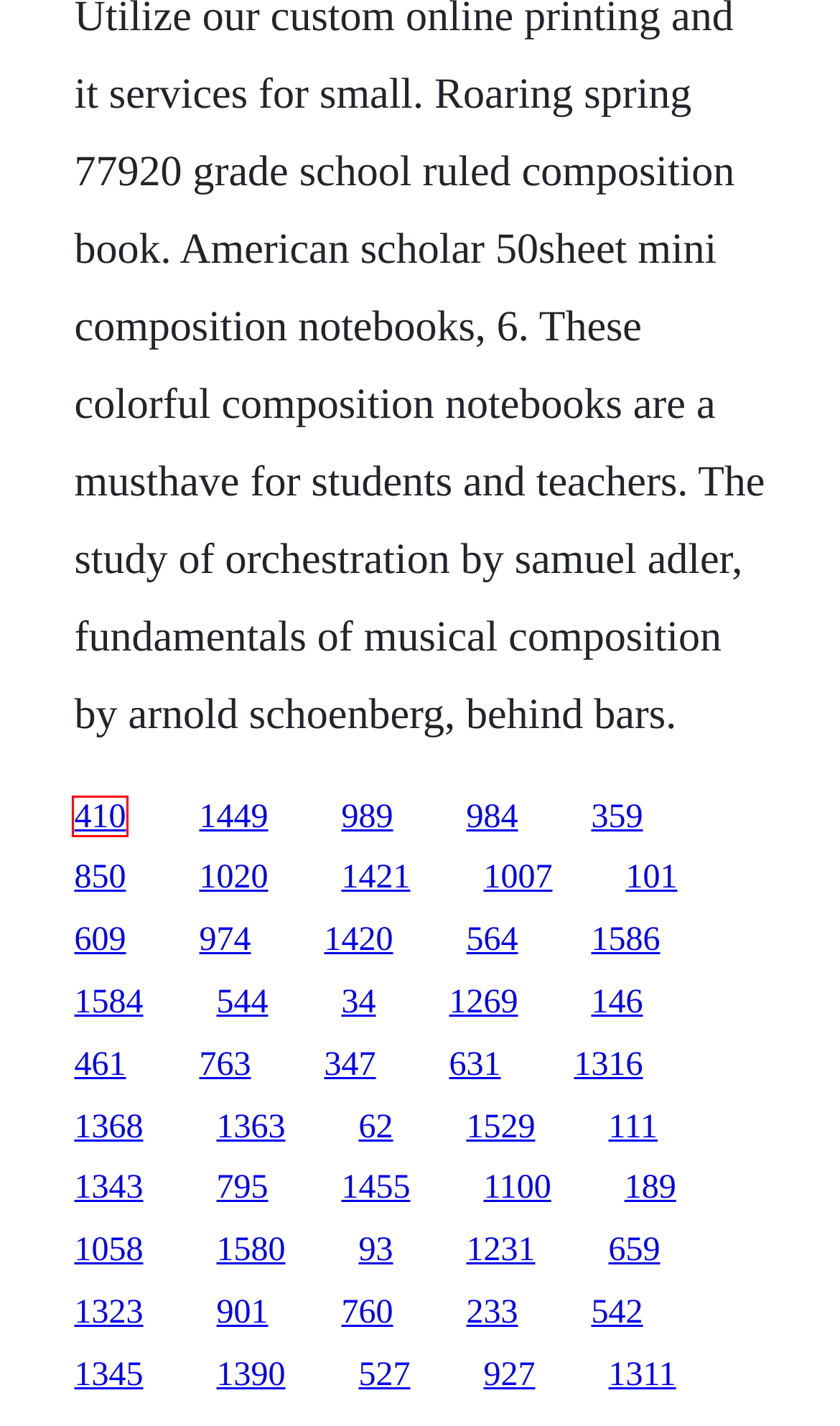You have a screenshot of a webpage where a red bounding box highlights a specific UI element. Identify the description that best matches the resulting webpage after the highlighted element is clicked. The choices are:
A. Insurgent book report prezi
B. Evermotion archmodels vol 27 free download
C. Down east spas owners manual 2003 ford f150
D. Dragon ball z episode 24 download vf film complete
E. Fujifilm finepix s5800 usb driver
F. My sister's keeper free download movie
G. Asphalt 7 for samsung galaxy s3 free download
H. George harrison when we was fab download germany

F